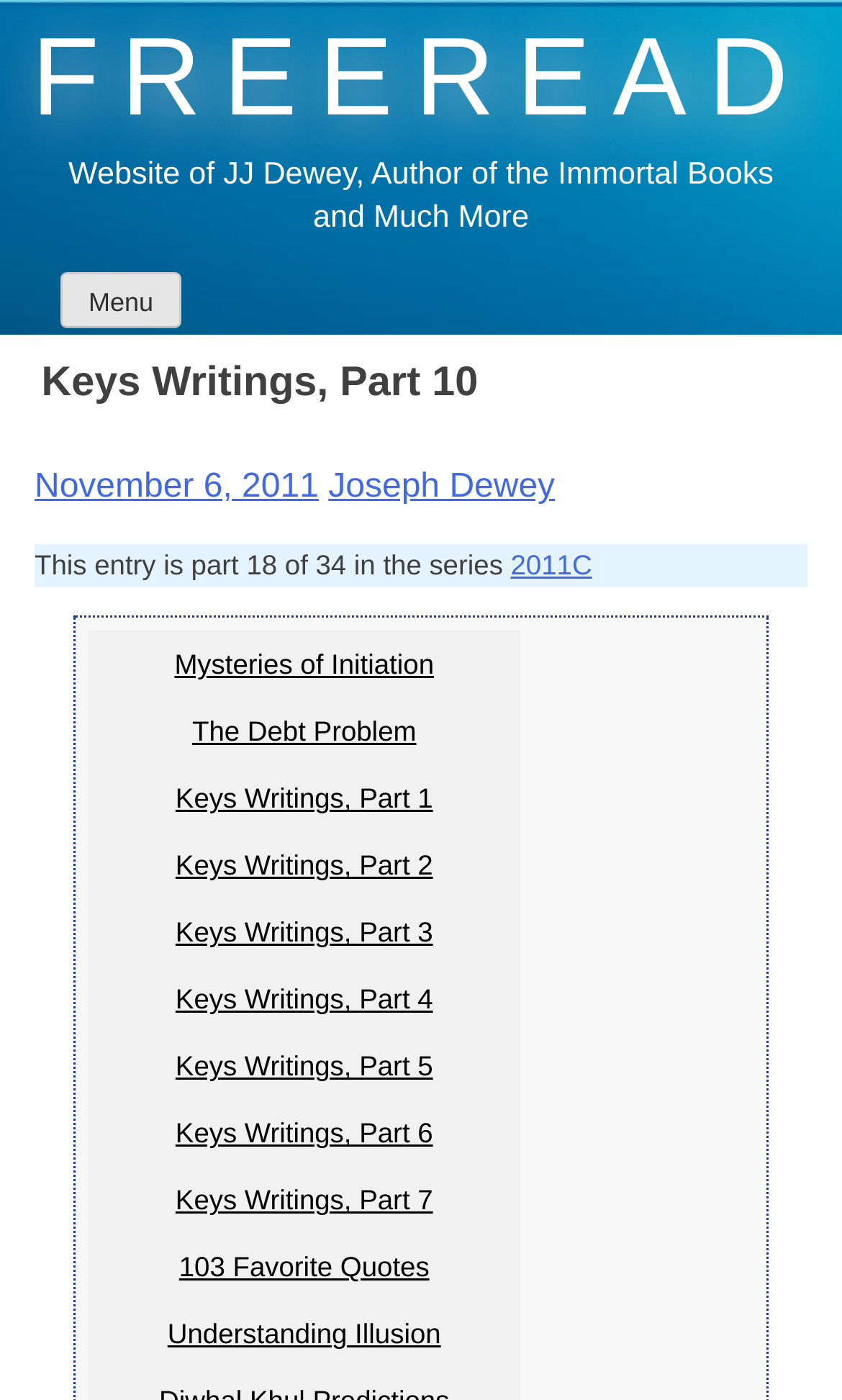Please determine the bounding box coordinates for the UI element described here. Use the format (top-left x, top-left y, bottom-right x, bottom-right y) with values bounded between 0 and 1: November 6, 2011November 6, 2011

[0.041, 0.335, 0.379, 0.362]